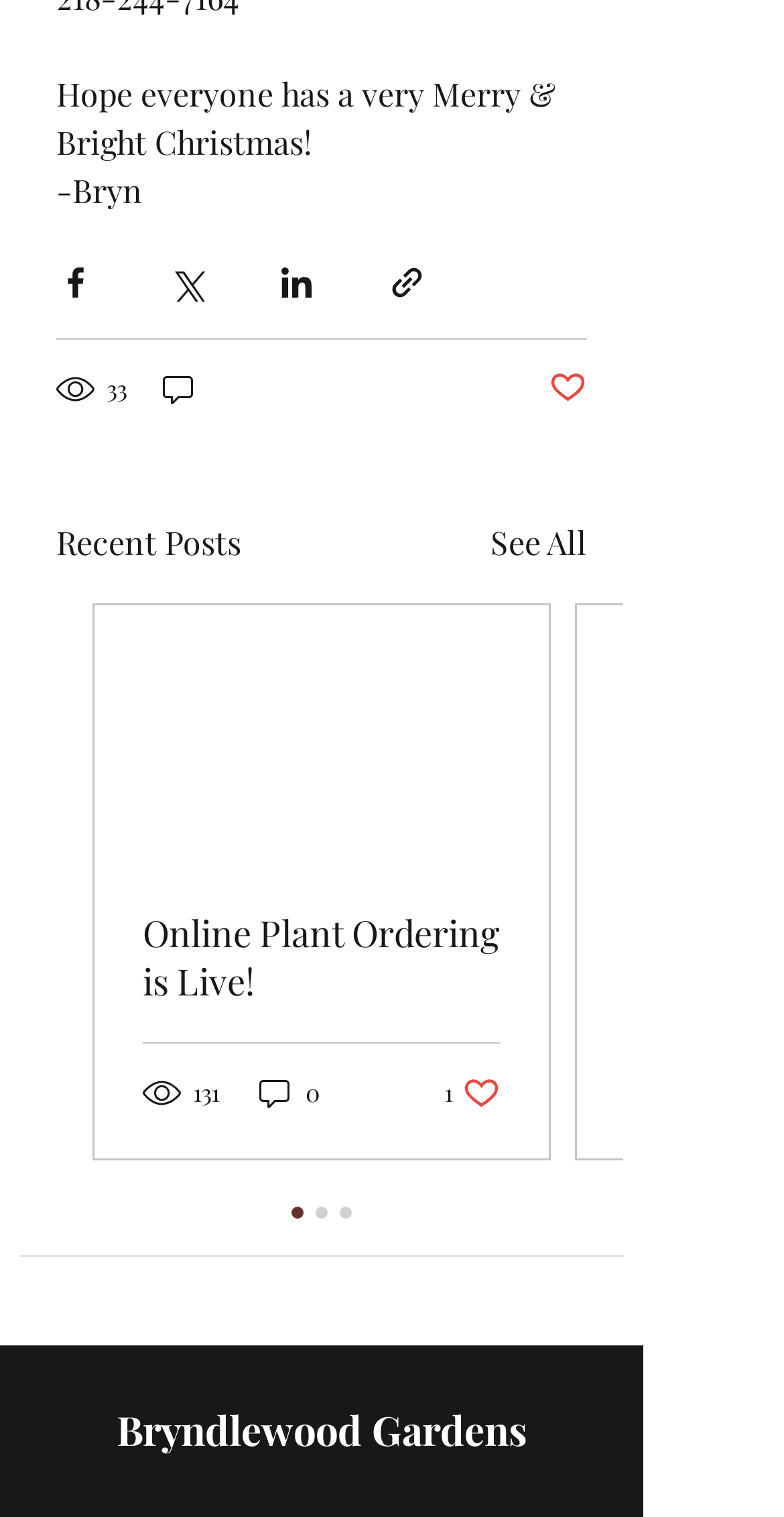Determine the coordinates of the bounding box that should be clicked to complete the instruction: "Hide the chat box". The coordinates should be represented by four float numbers between 0 and 1: [left, top, right, bottom].

None